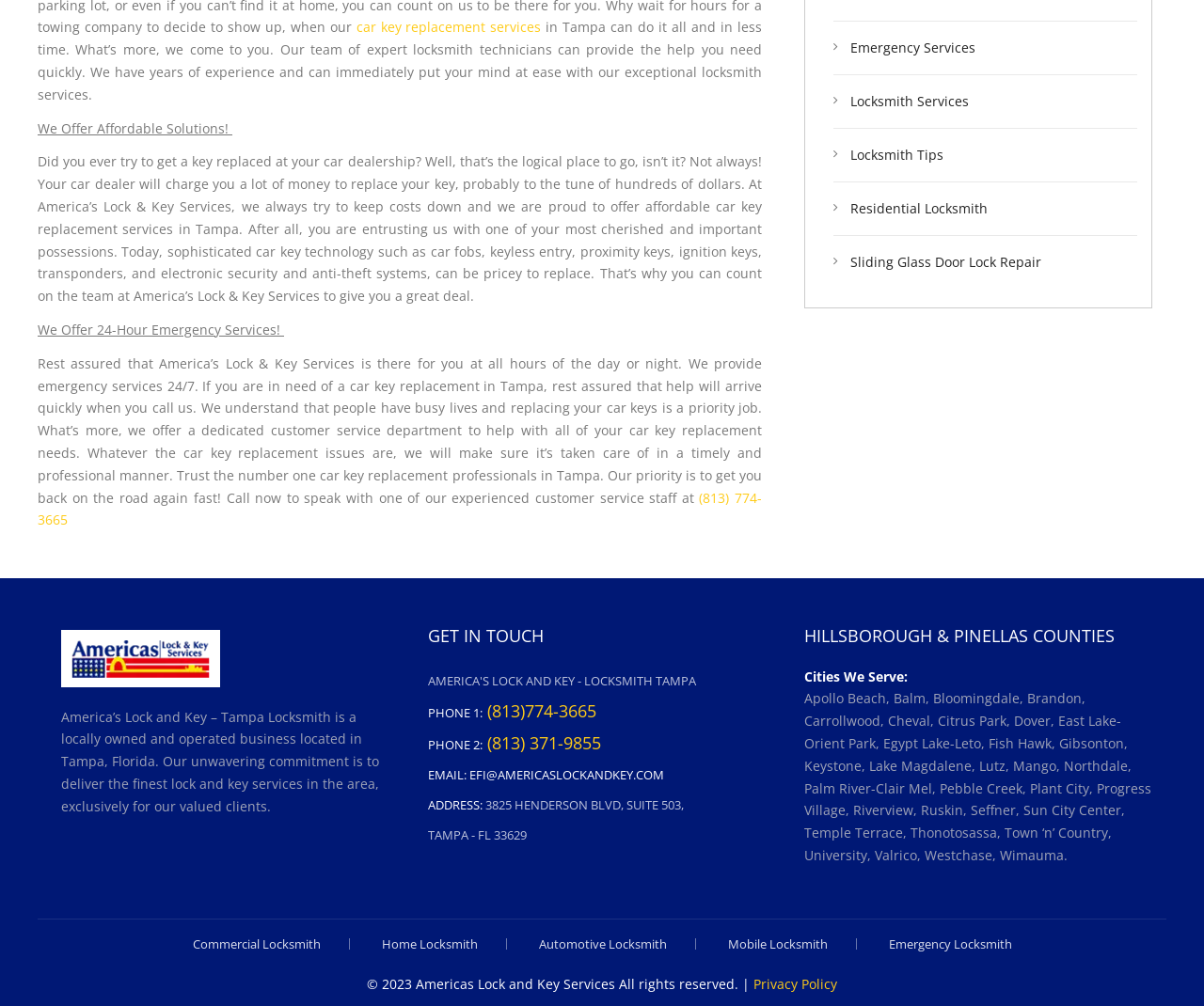Find the bounding box coordinates for the element described here: "car key replacement services".

[0.296, 0.018, 0.45, 0.036]